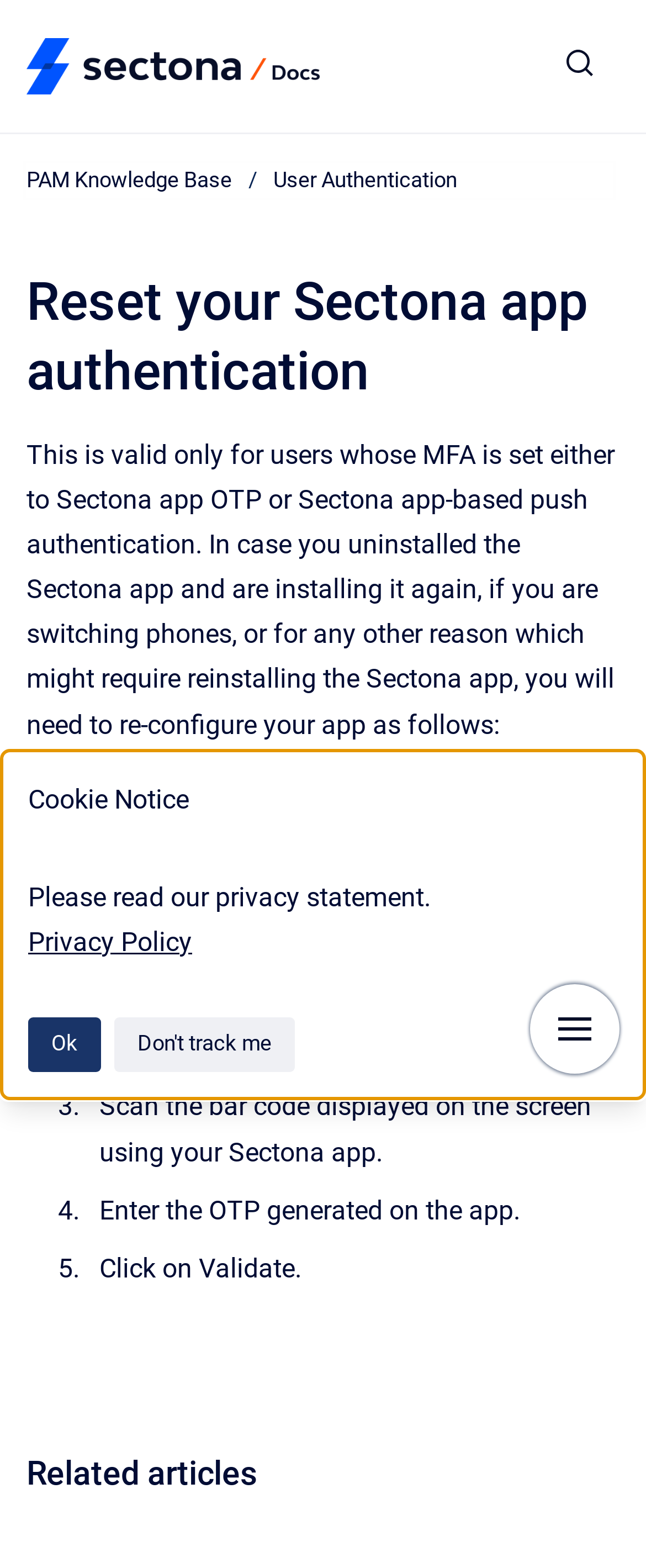Please locate the bounding box coordinates of the element that should be clicked to complete the given instruction: "Show search form".

[0.836, 0.021, 0.959, 0.064]